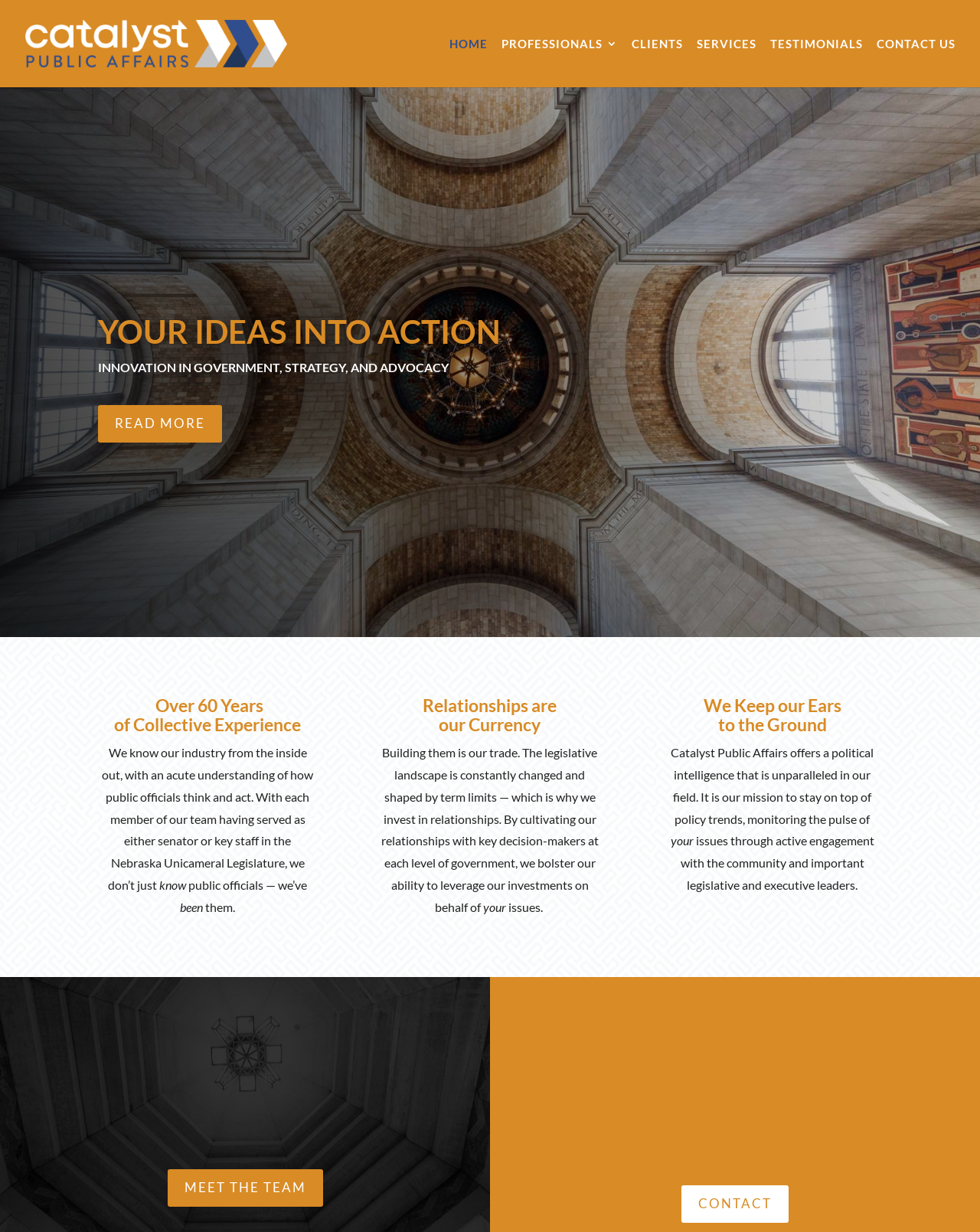Please determine and provide the text content of the webpage's heading.

YOUR IDEAS INTO ACTION